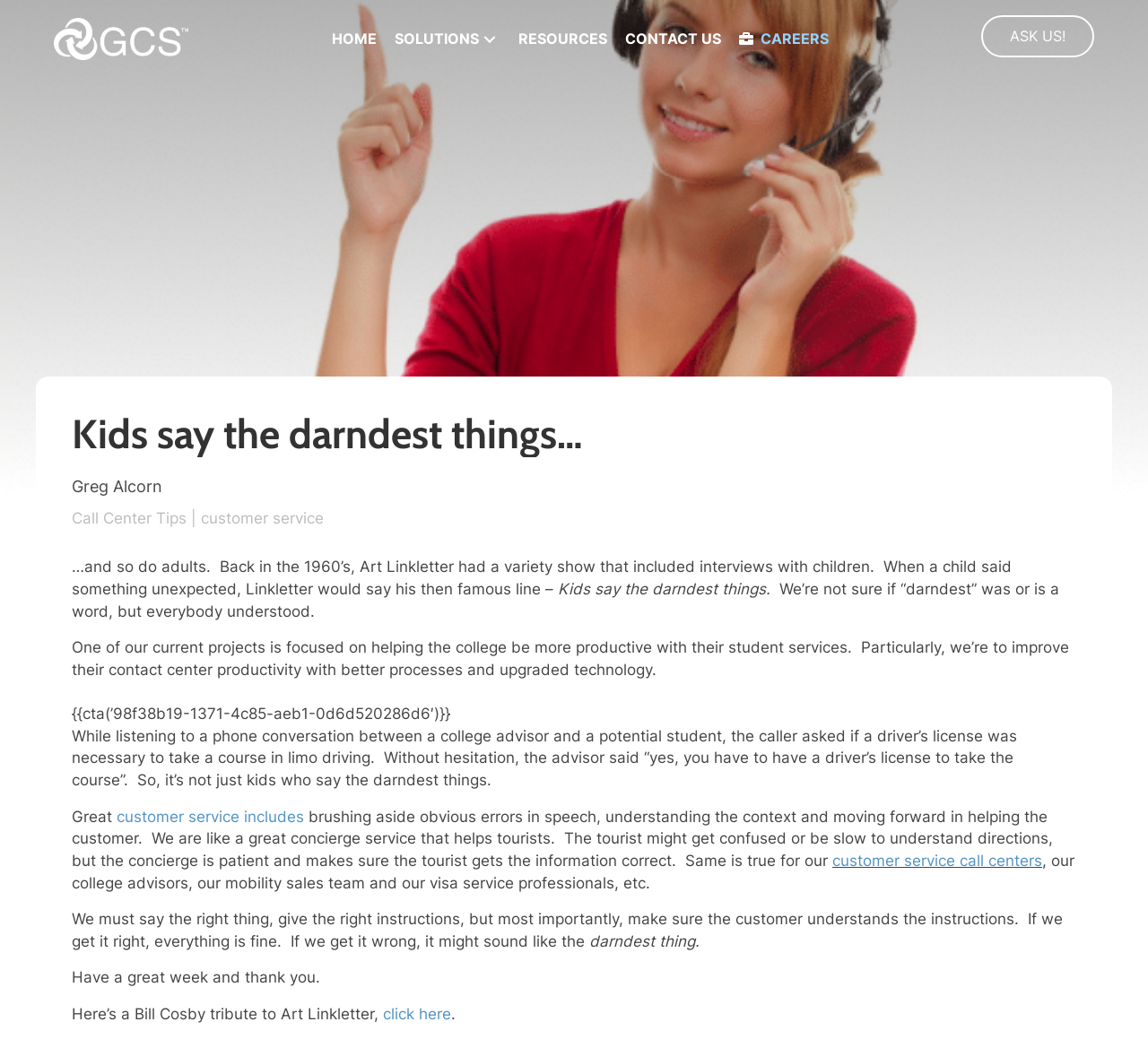Find the bounding box coordinates of the element I should click to carry out the following instruction: "Click the 'Ask Us!' button".

[0.855, 0.014, 0.953, 0.055]